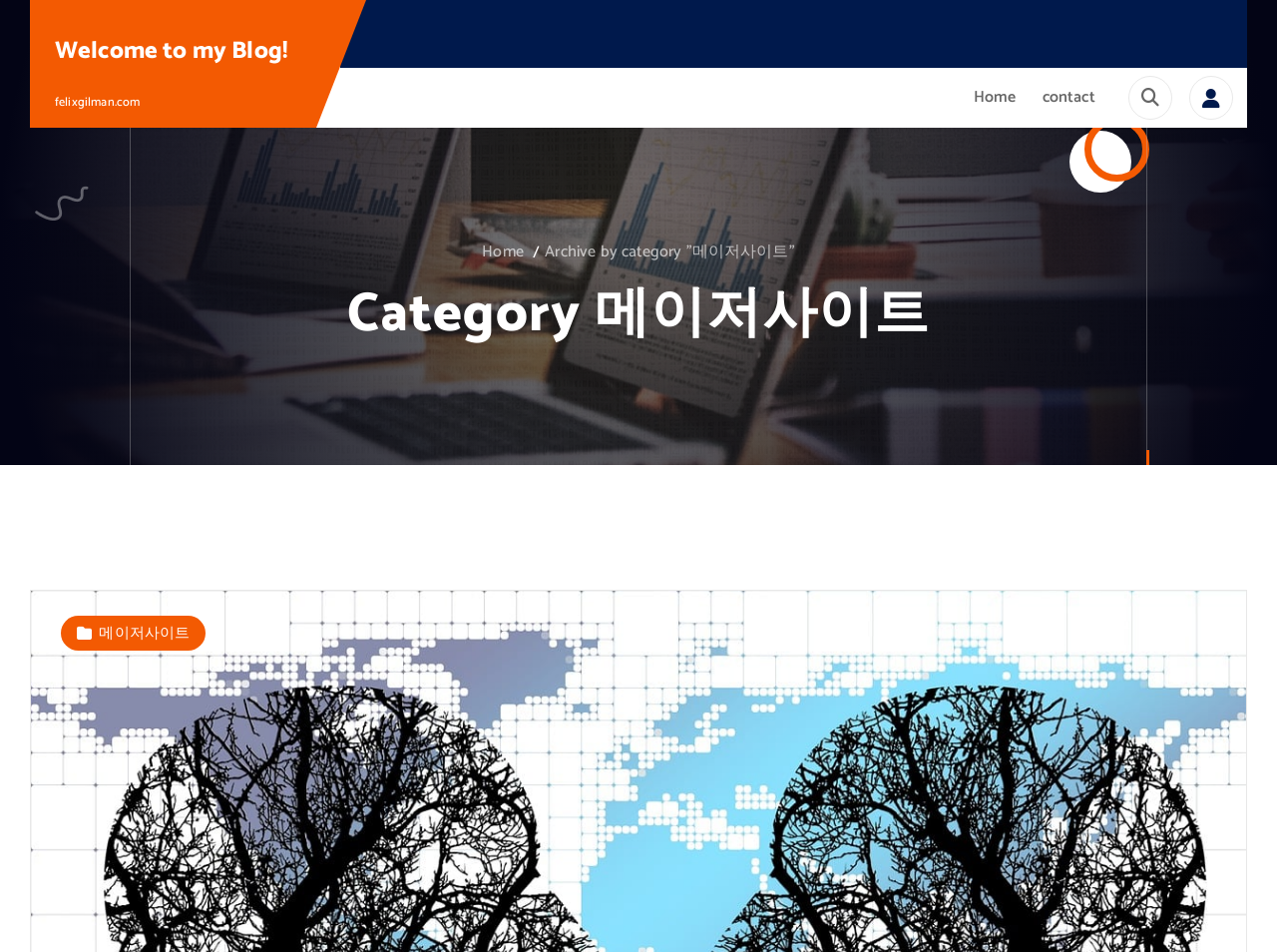Extract the bounding box coordinates of the UI element described: "Archive by category "메이저사이트"". Provide the coordinates in the format [left, top, right, bottom] with values ranging from 0 to 1.

[0.427, 0.251, 0.623, 0.279]